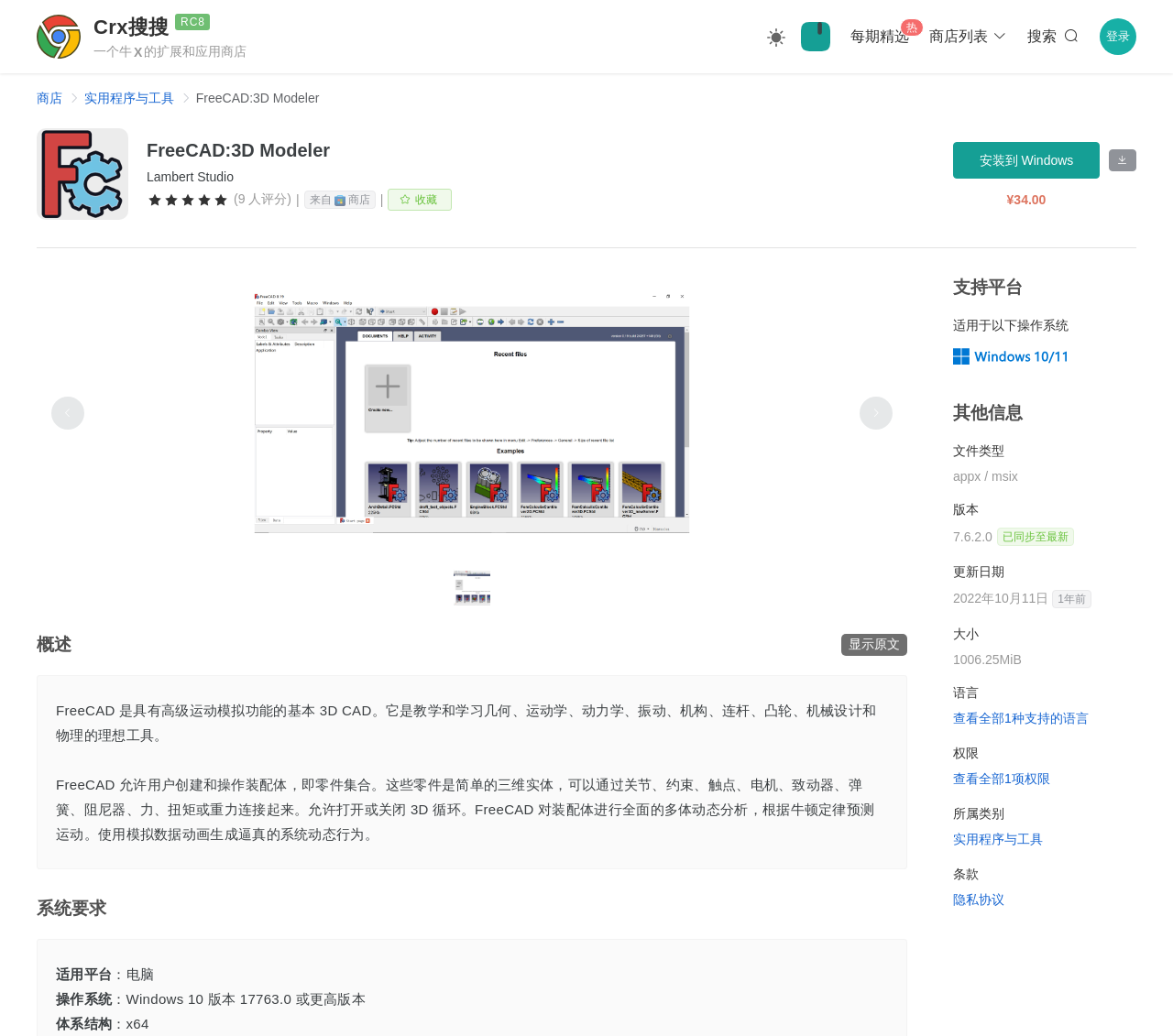Determine the bounding box coordinates of the UI element described below. Use the format (top-left x, top-left y, bottom-right x, bottom-right y) with floating point numbers between 0 and 1: 查看全部1种支持的语言

[0.812, 0.686, 0.928, 0.702]